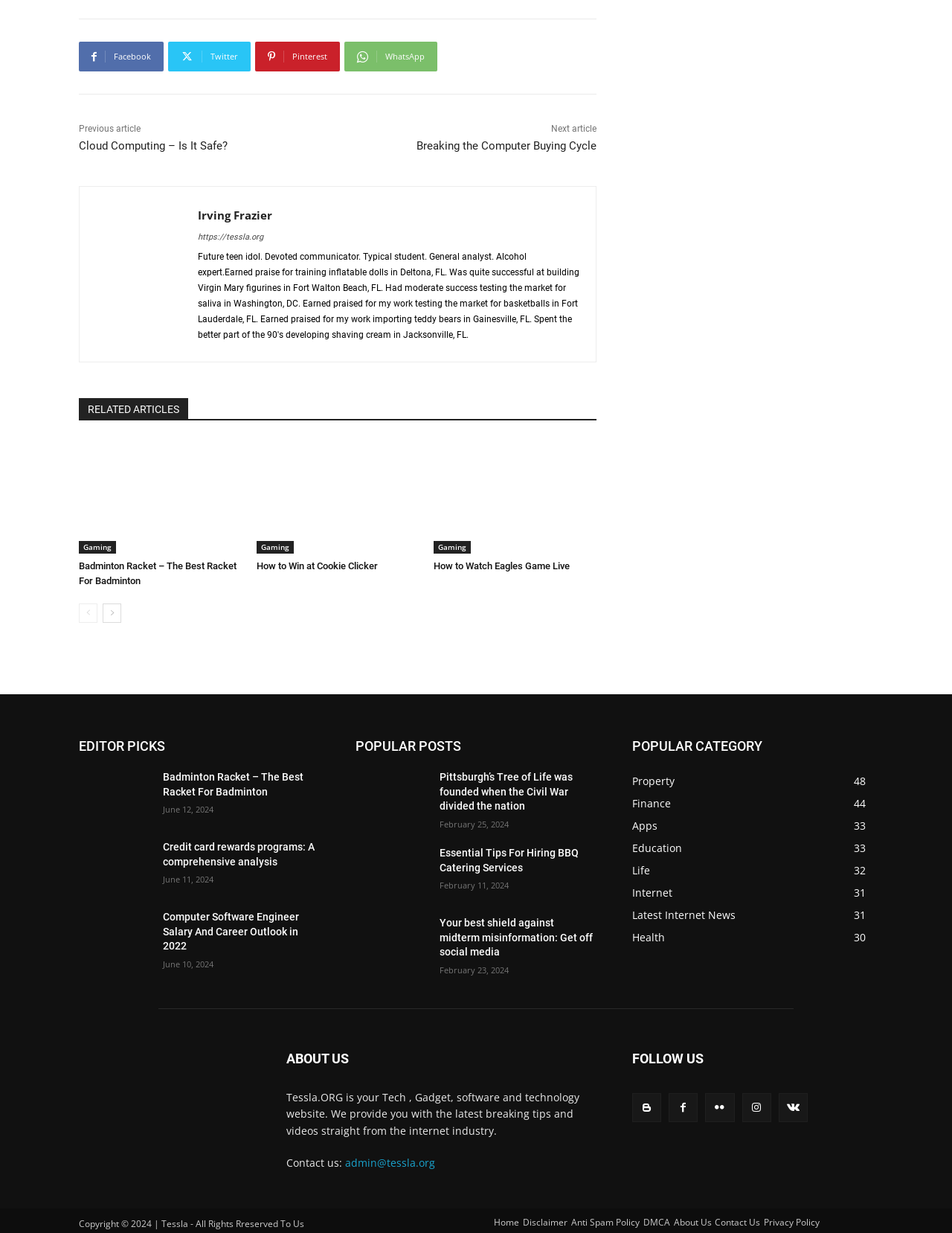Please study the image and answer the question comprehensively:
What is the title of the first 'EDITOR PICKS' article?

I looked at the 'EDITOR PICKS' section and found that the first article is titled 'Badminton Racket – The Best Racket For Badminton'.